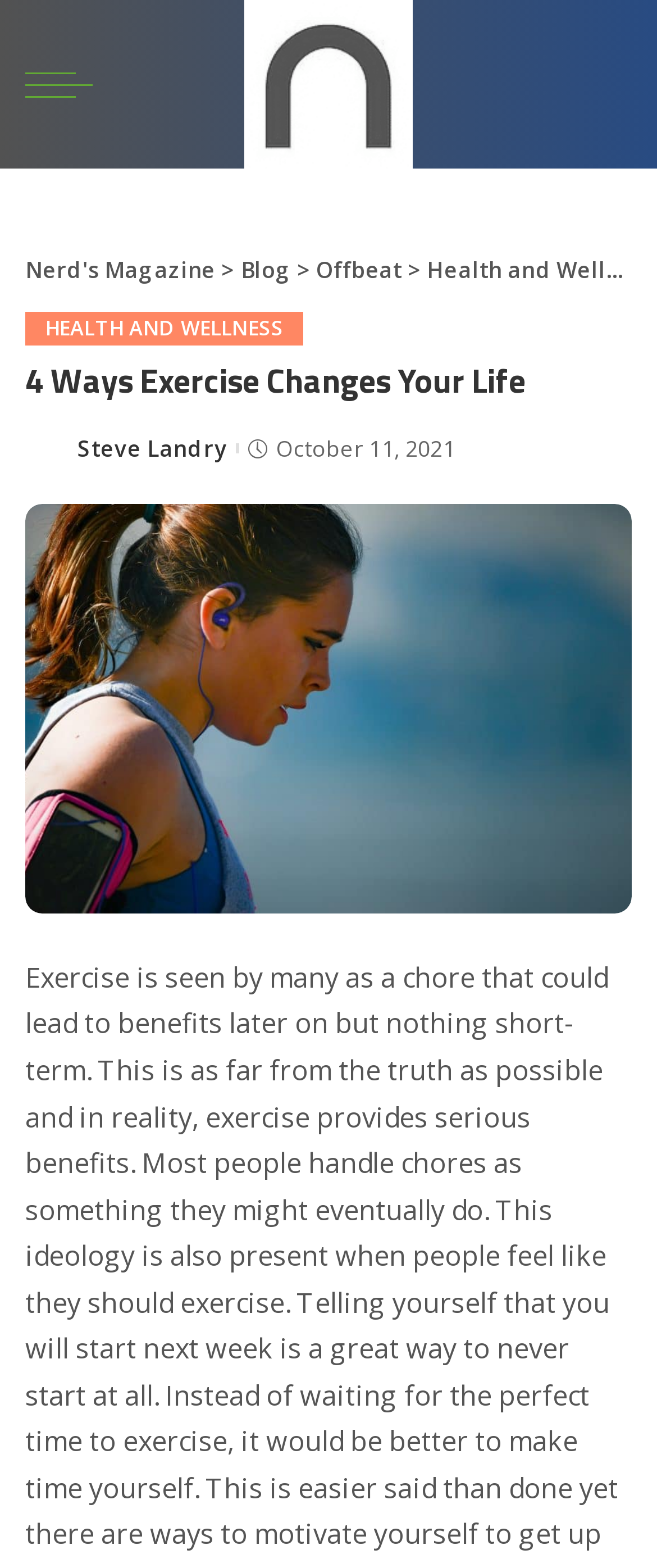When was the article published?
Please look at the screenshot and answer in one word or a short phrase.

October 11, 2021